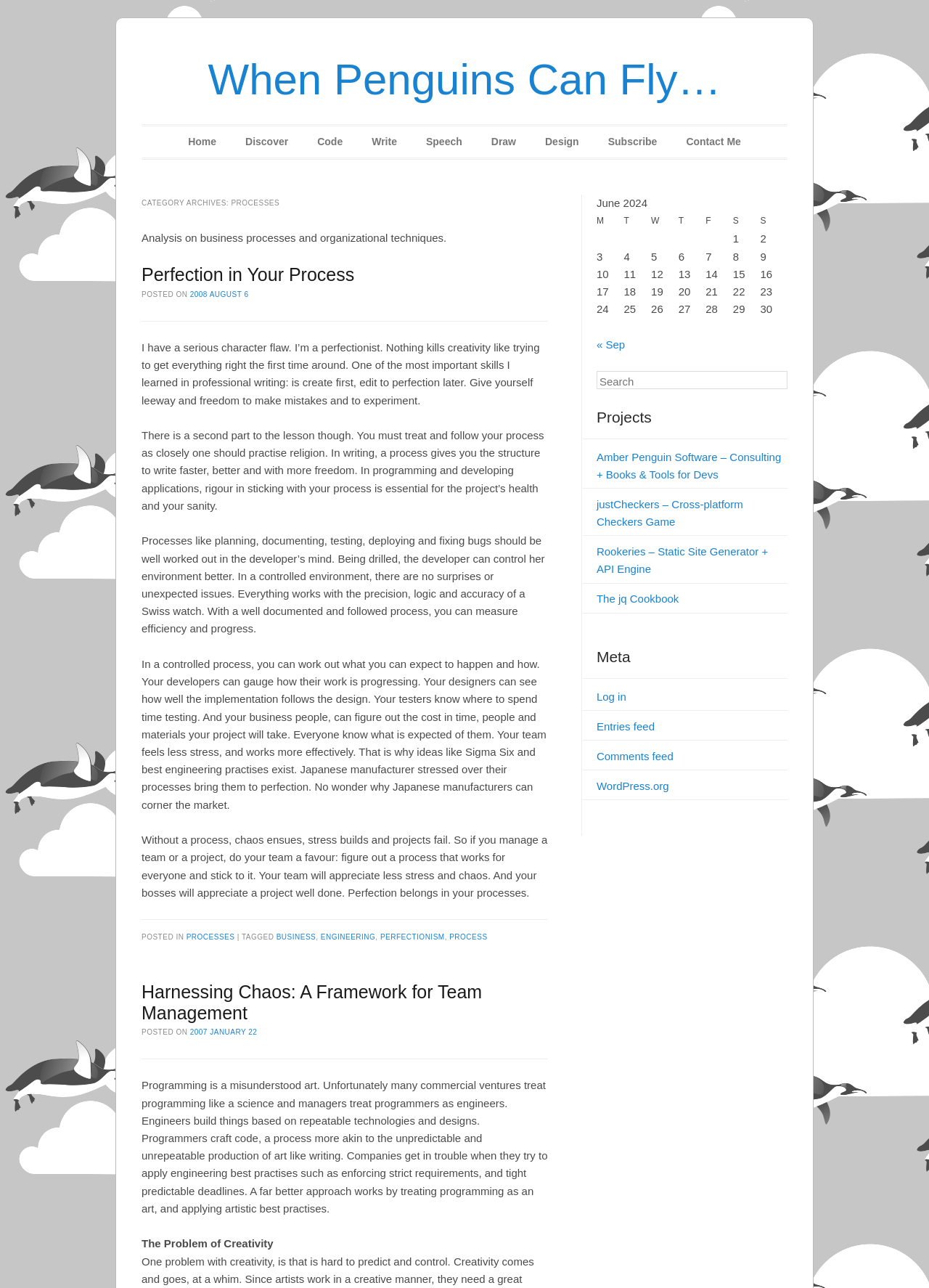Explain the webpage's layout and main content in detail.

This webpage is about processes and perfectionism, with a focus on business and engineering practices. At the top, there is a heading "When Penguins Can Fly…" and a link with the same text. Below this, there is a main menu with links to "Home", "Discover", "Code", "Write", "Speech", "Draw", "Design", "Subscribe", and "Contact Me".

On the left side, there is a header section with a heading "CATEGORY ARCHIVES: PROCESSES" and a static text describing analysis on business processes and organizational techniques. Below this, there is an article section with a heading "Perfection in Your Process" and a link to the same title. The article discusses the importance of having a process in place, especially in writing and programming, to ensure efficiency and progress.

The article is divided into several paragraphs, with the first one discussing the author's struggle with perfectionism and how it can hinder creativity. The subsequent paragraphs explain the importance of having a process, how it can help in controlling the environment, and how it can lead to perfection. The article also mentions the benefits of having a process in place, such as reduced stress and chaos, and improved team efficiency.

At the bottom of the article, there is a footer section with links to "PROCESSES", "BUSINESS", "ENGINEERING", "PERFECTIONISM", and "PROCESS". There is also another article section with a heading "Harnessing Chaos: A Framework for Team Management" and a link to the same title. This article discusses the importance of treating programming as an art rather than a science and applying artistic best practices.

On the right side, there is a complementary section with a table showing a calendar for June 2024. The table has columns for Monday to Sunday, with numbers indicating the dates.